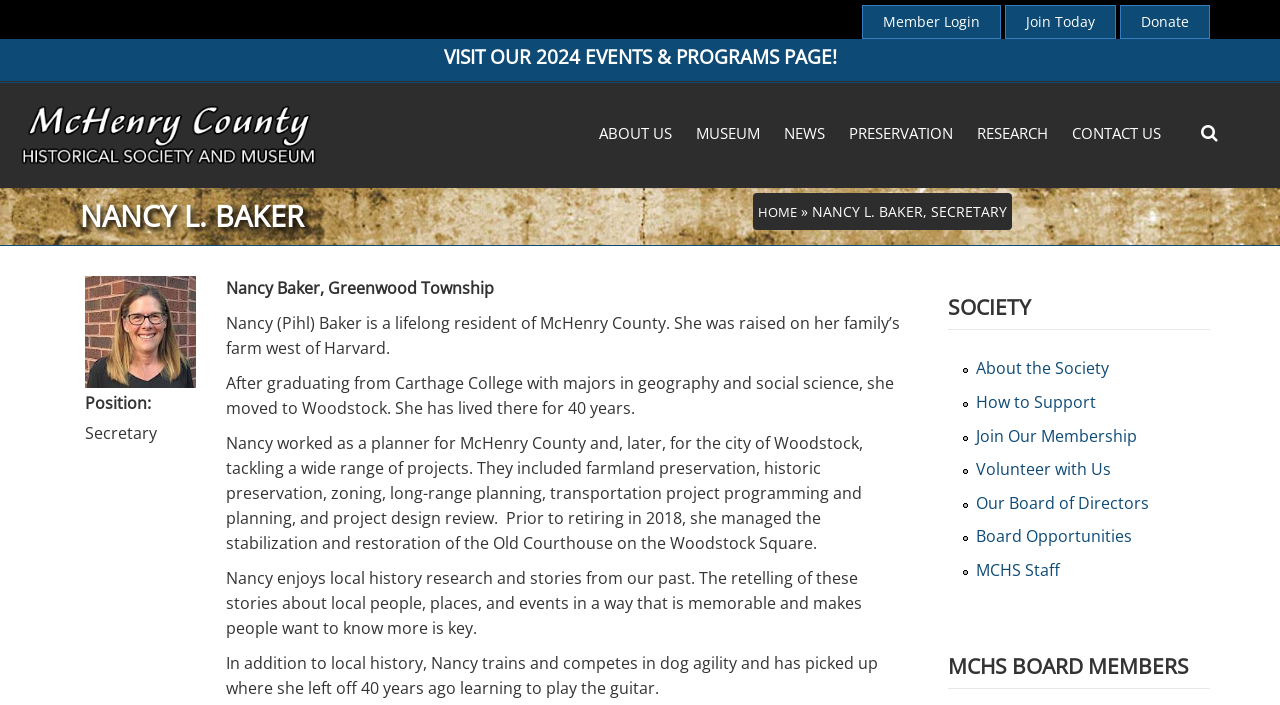Identify the bounding box coordinates for the region to click in order to carry out this instruction: "Click on the link 'For a World without Borders and Exploitation, on June 9: Let’s Express the Urgency of Revolution!' ". Provide the coordinates using four float numbers between 0 and 1, formatted as [left, top, right, bottom].

None